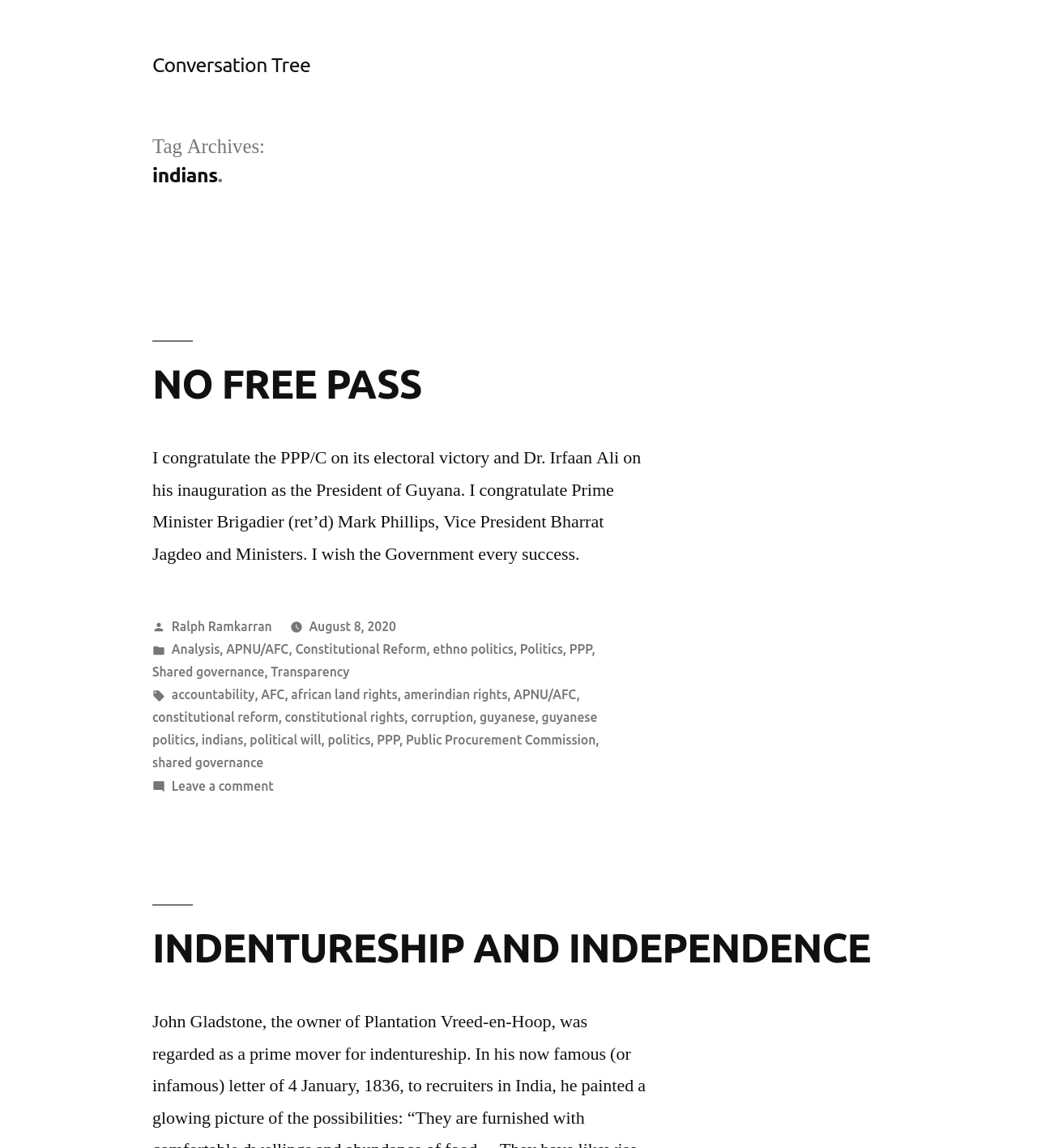Pinpoint the bounding box coordinates of the area that should be clicked to complete the following instruction: "Read the article about Indians". The coordinates must be given as four float numbers between 0 and 1, i.e., [left, top, right, bottom].

[0.147, 0.389, 0.618, 0.493]